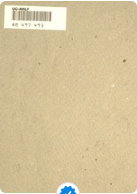What partially obscures the bottom of the image?
Using the image provided, answer with just one word or phrase.

a blue emblem